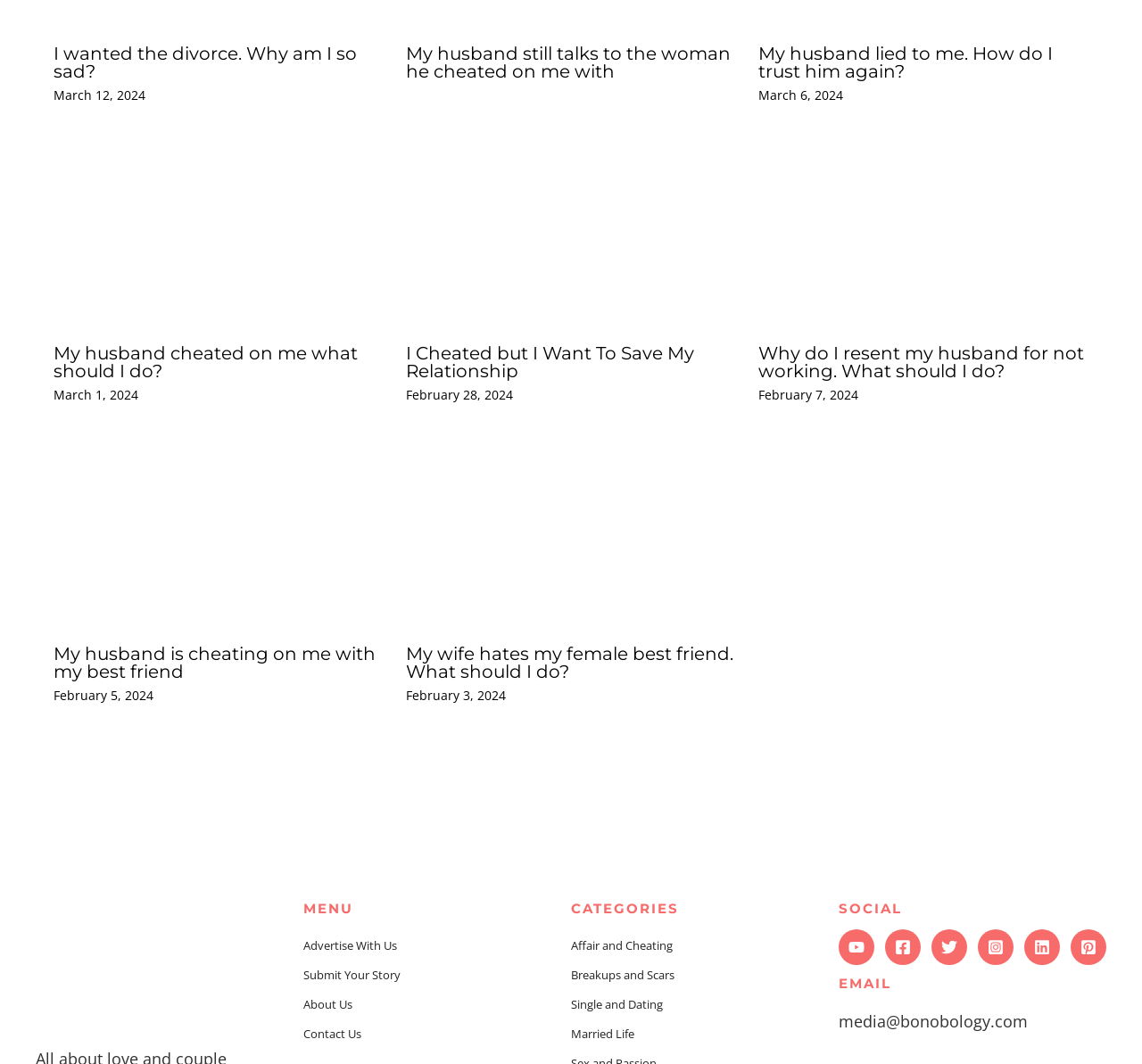Can you give a comprehensive explanation to the question given the content of the image?
How many categories are listed in the footer?

I counted the number of links under the 'CATEGORIES' heading in the footer section, which are 'Affair and Cheating', 'Breakups and Scars', 'Single and Dating', and 'Married Life', and found that there are 4 categories listed.